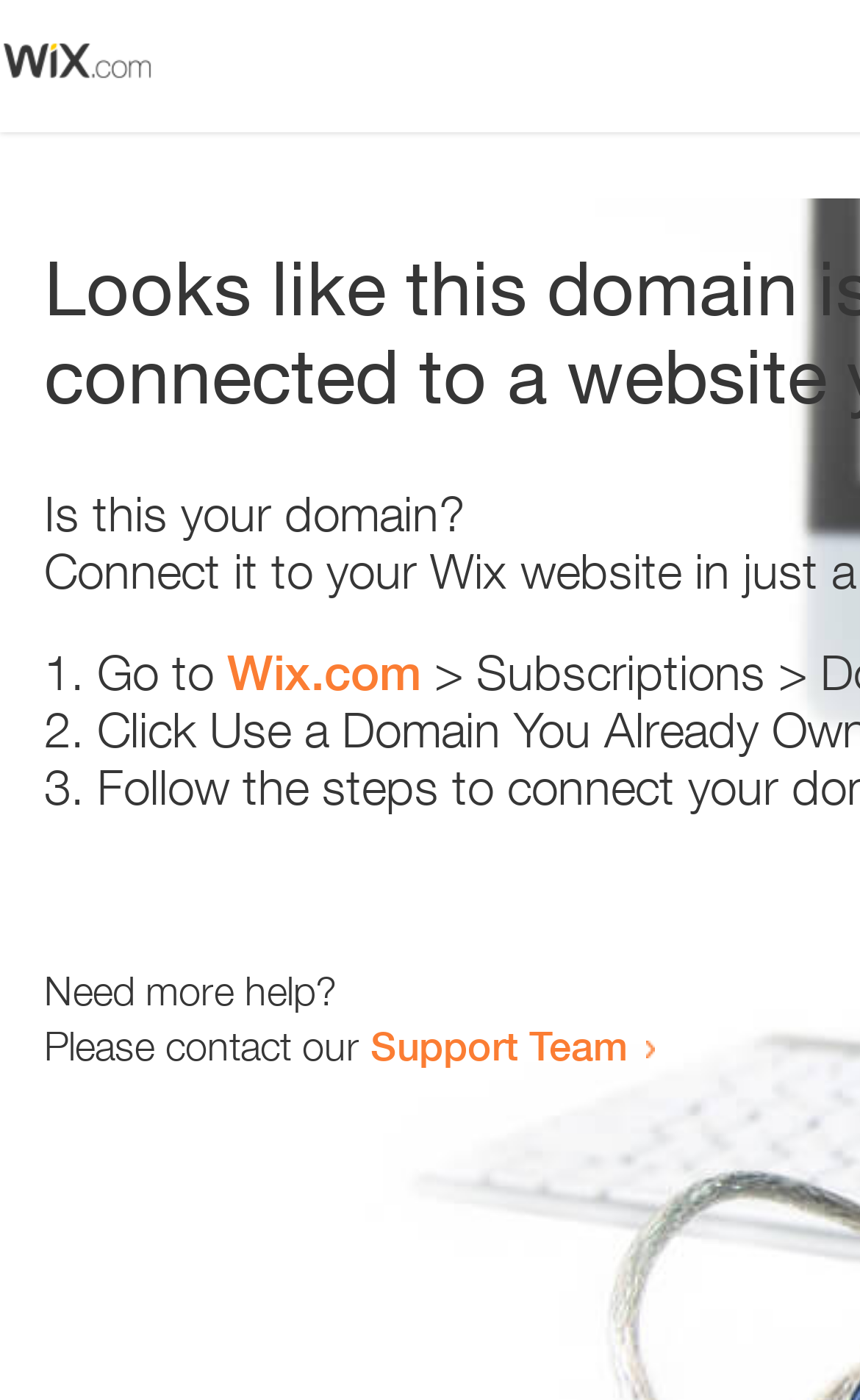How many list markers are present?
Please provide a single word or phrase based on the screenshot.

3